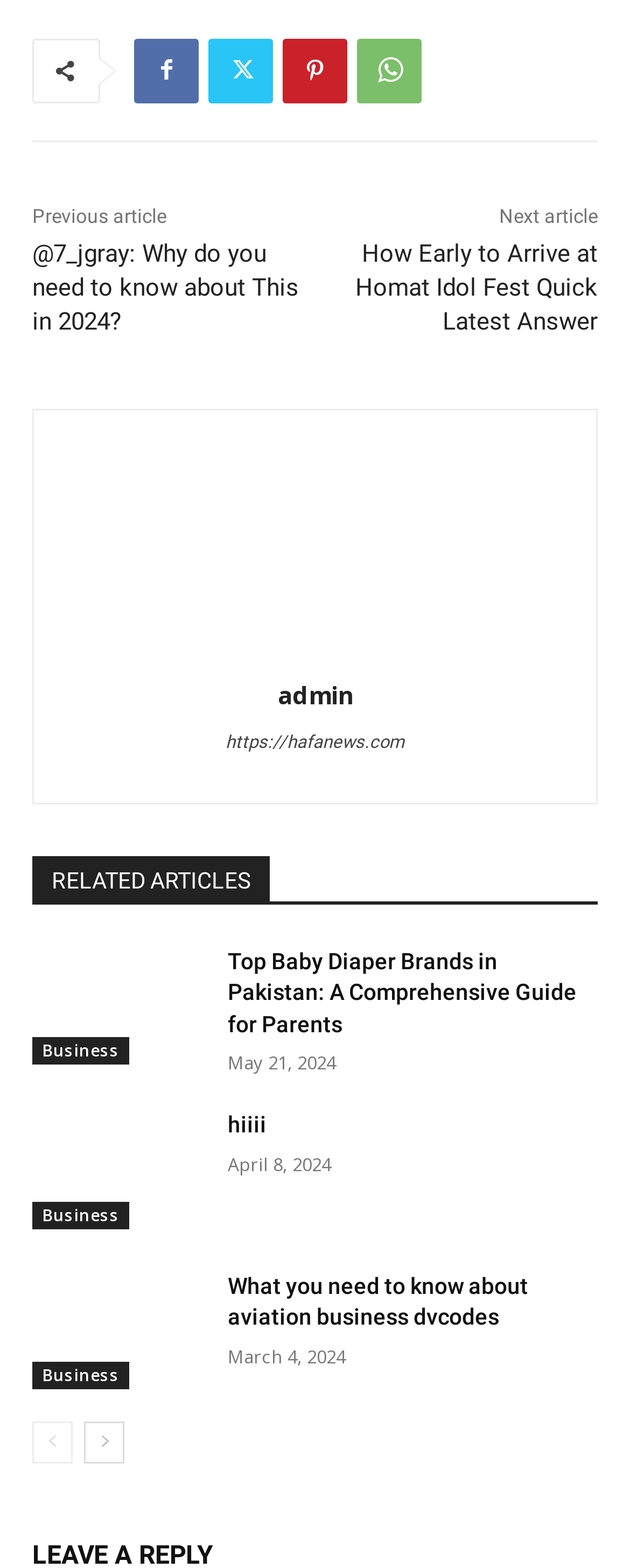Locate the UI element described as follows: "application". Return the bounding box coordinates as four float numbers between 0 and 1 in the order [left, top, right, bottom].

None